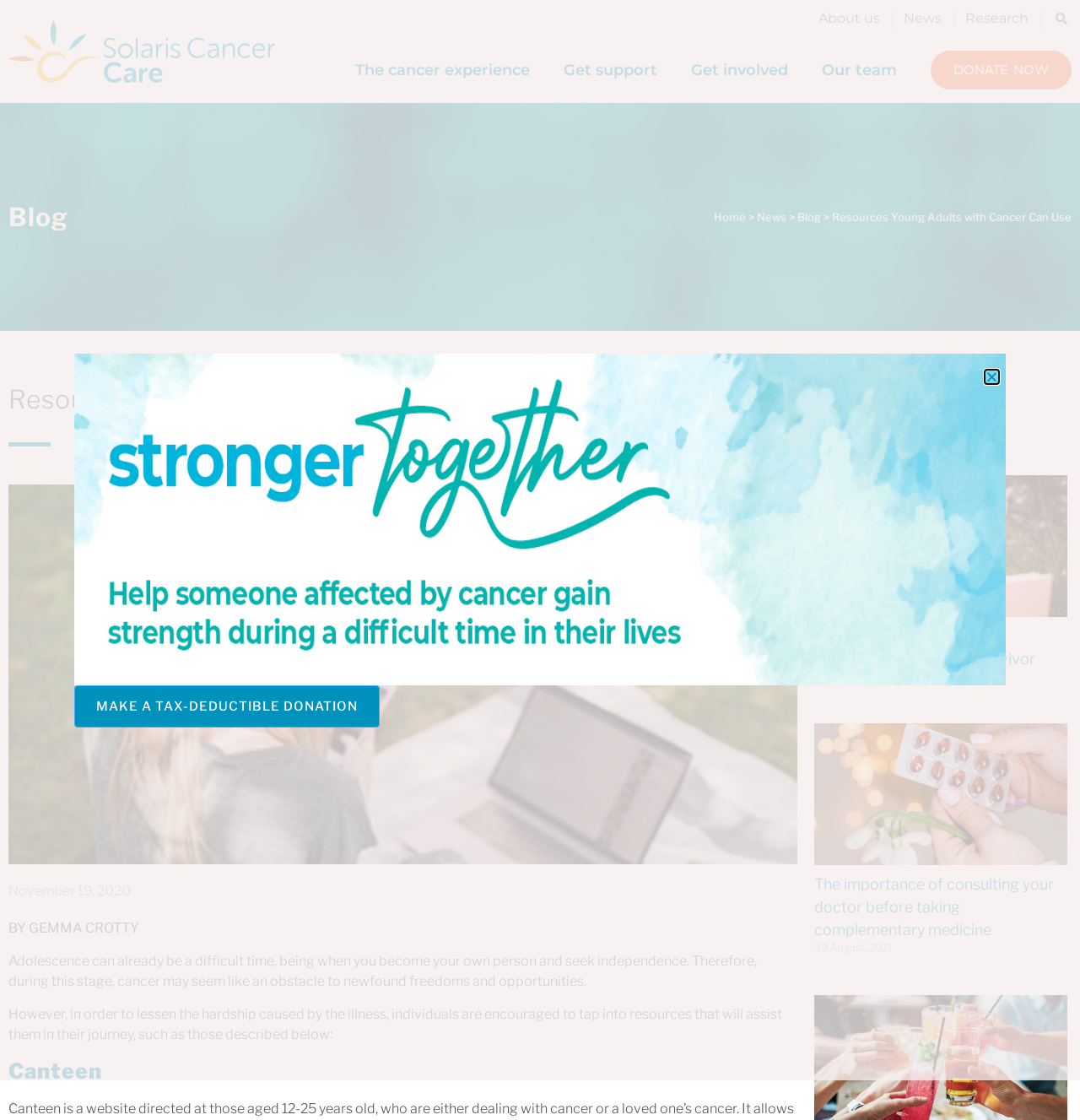Kindly determine the bounding box coordinates of the area that needs to be clicked to fulfill this instruction: "Click on 'About Us'".

None